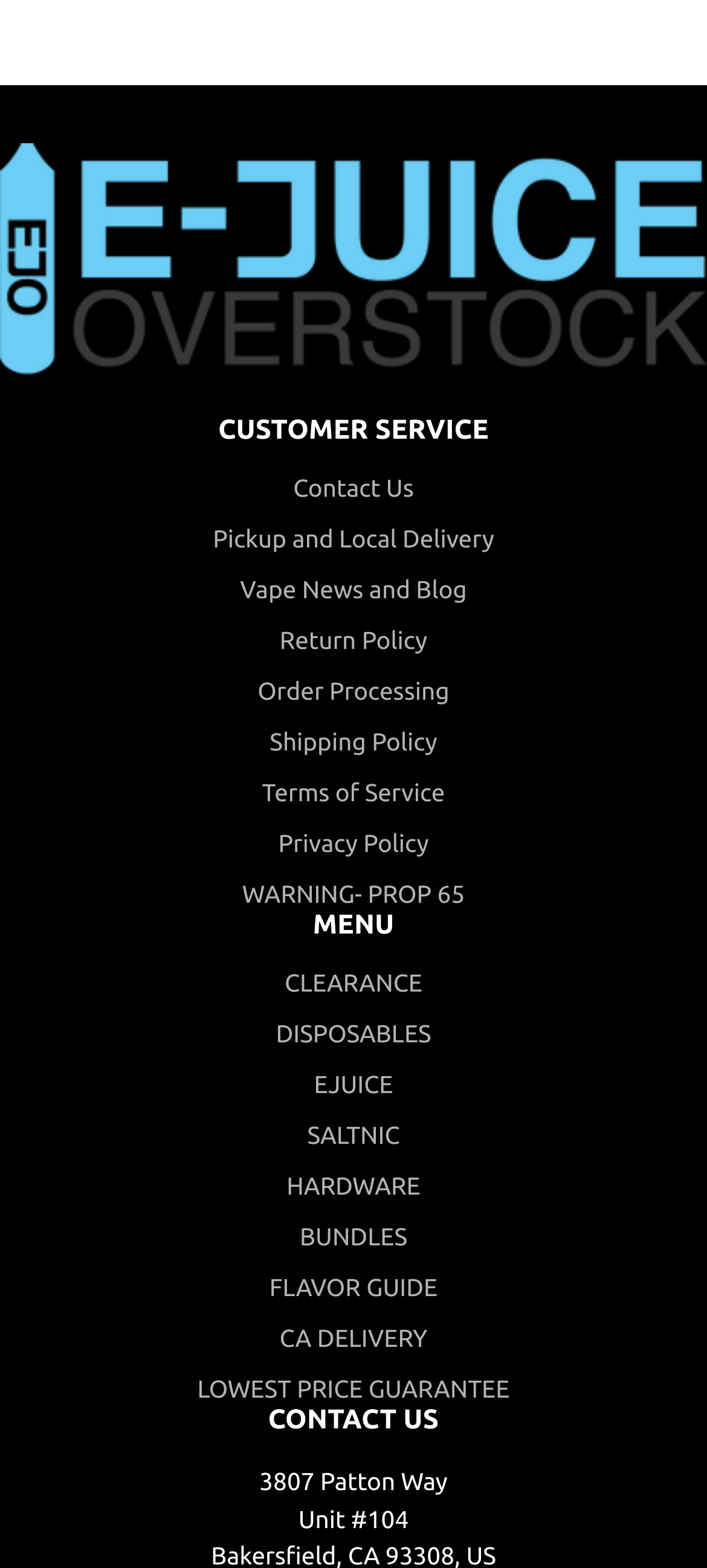Locate the bounding box coordinates of the clickable area to execute the instruction: "Explore CLEARANCE". Provide the coordinates as four float numbers between 0 and 1, represented as [left, top, right, bottom].

[0.279, 0.618, 0.721, 0.636]